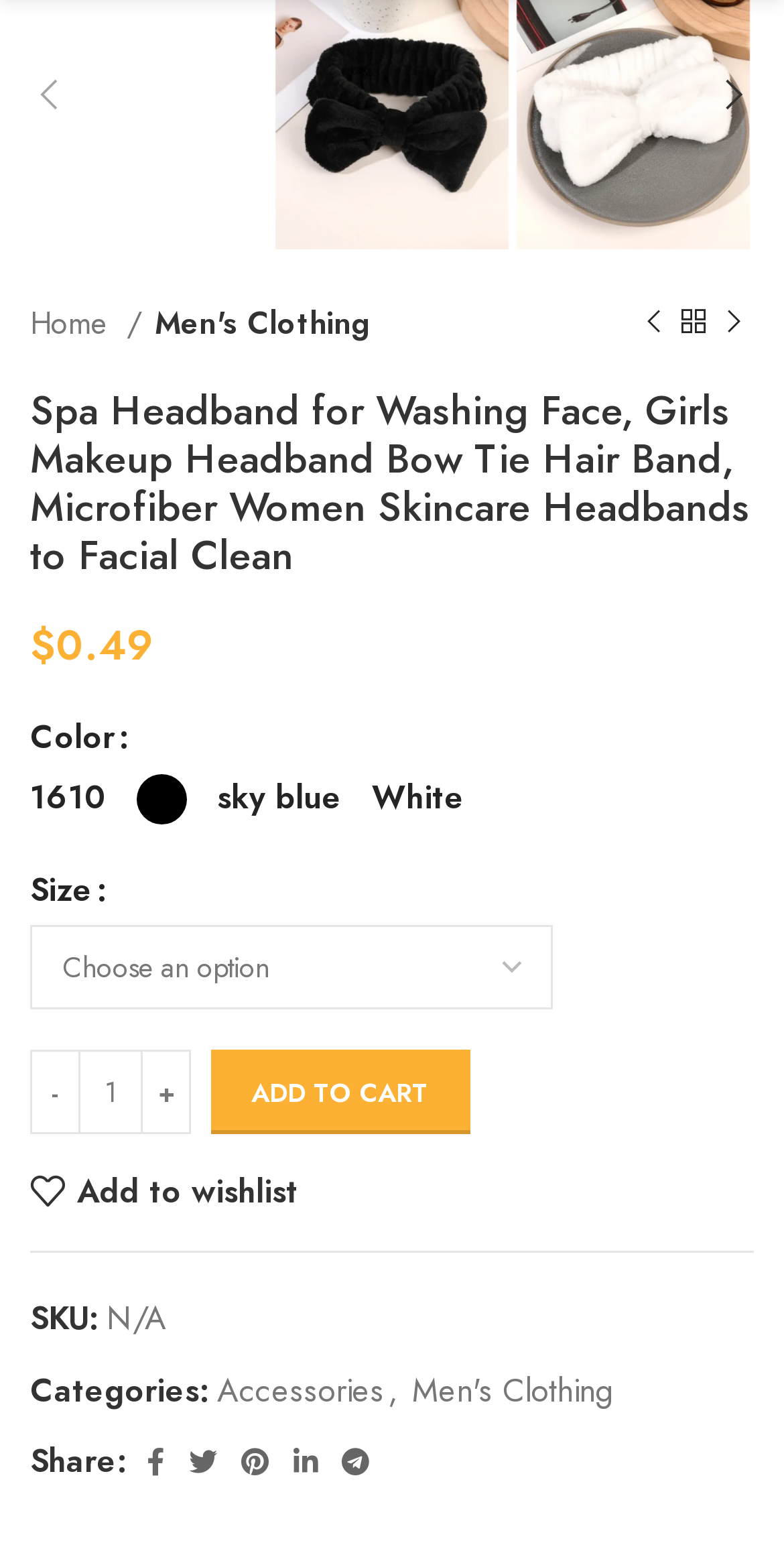Please determine the bounding box coordinates of the element to click on in order to accomplish the following task: "View previous product". Ensure the coordinates are four float numbers ranging from 0 to 1, i.e., [left, top, right, bottom].

[0.808, 0.196, 0.859, 0.222]